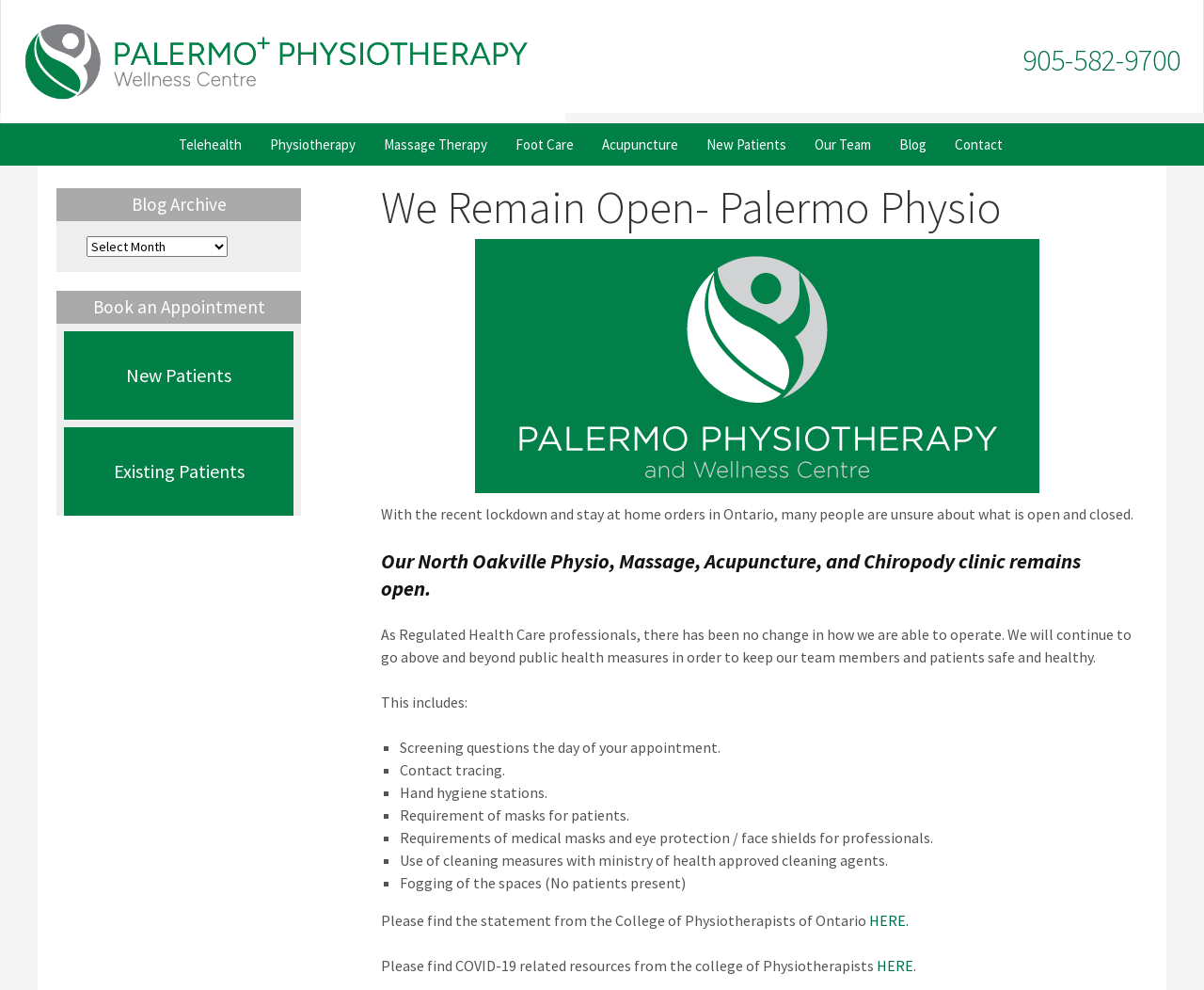Locate the bounding box of the UI element with the following description: "Our Team".

[0.665, 0.125, 0.735, 0.168]